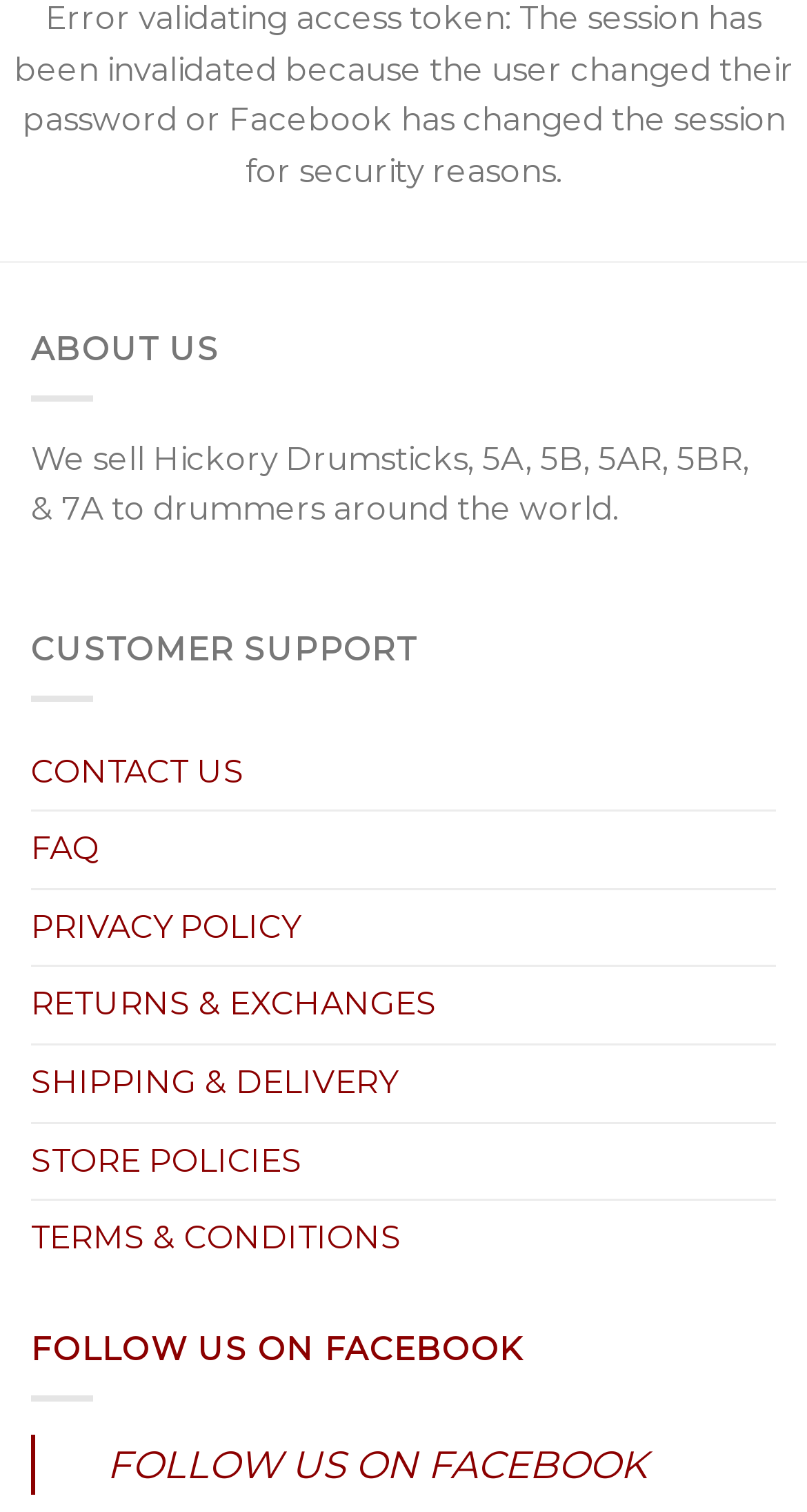Please analyze the image and give a detailed answer to the question:
What social media platform can I follow this website on?

The link 'FOLLOW US ON FACEBOOK' appears twice on the webpage, indicating that this website has a presence on Facebook and users can follow them on this platform.